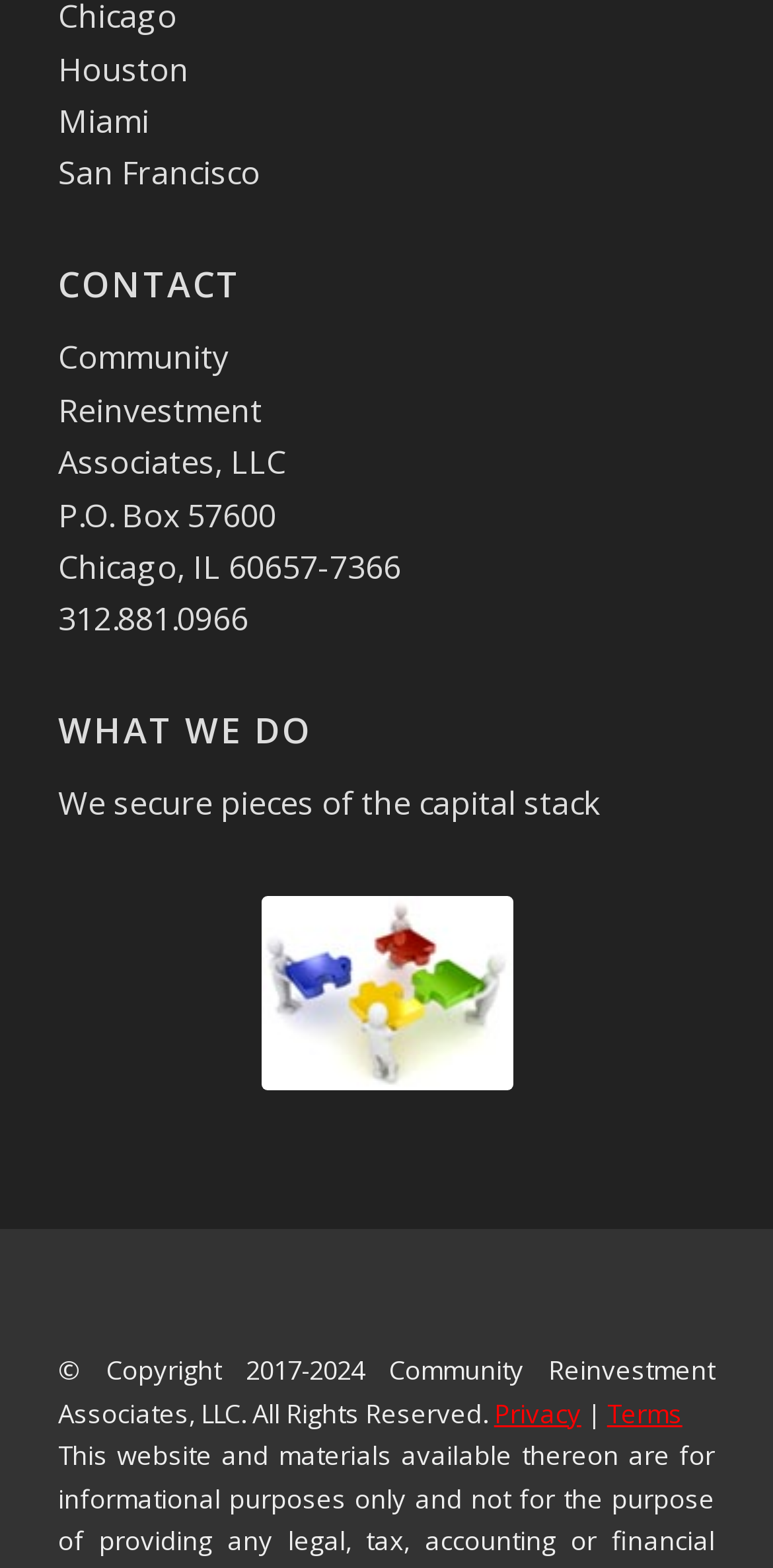What is the phone number?
Could you give a comprehensive explanation in response to this question?

The phone number is mentioned in the CONTACT section, indicated by the StaticText element with the text '312.881.0966' at coordinates [0.075, 0.381, 0.321, 0.409]